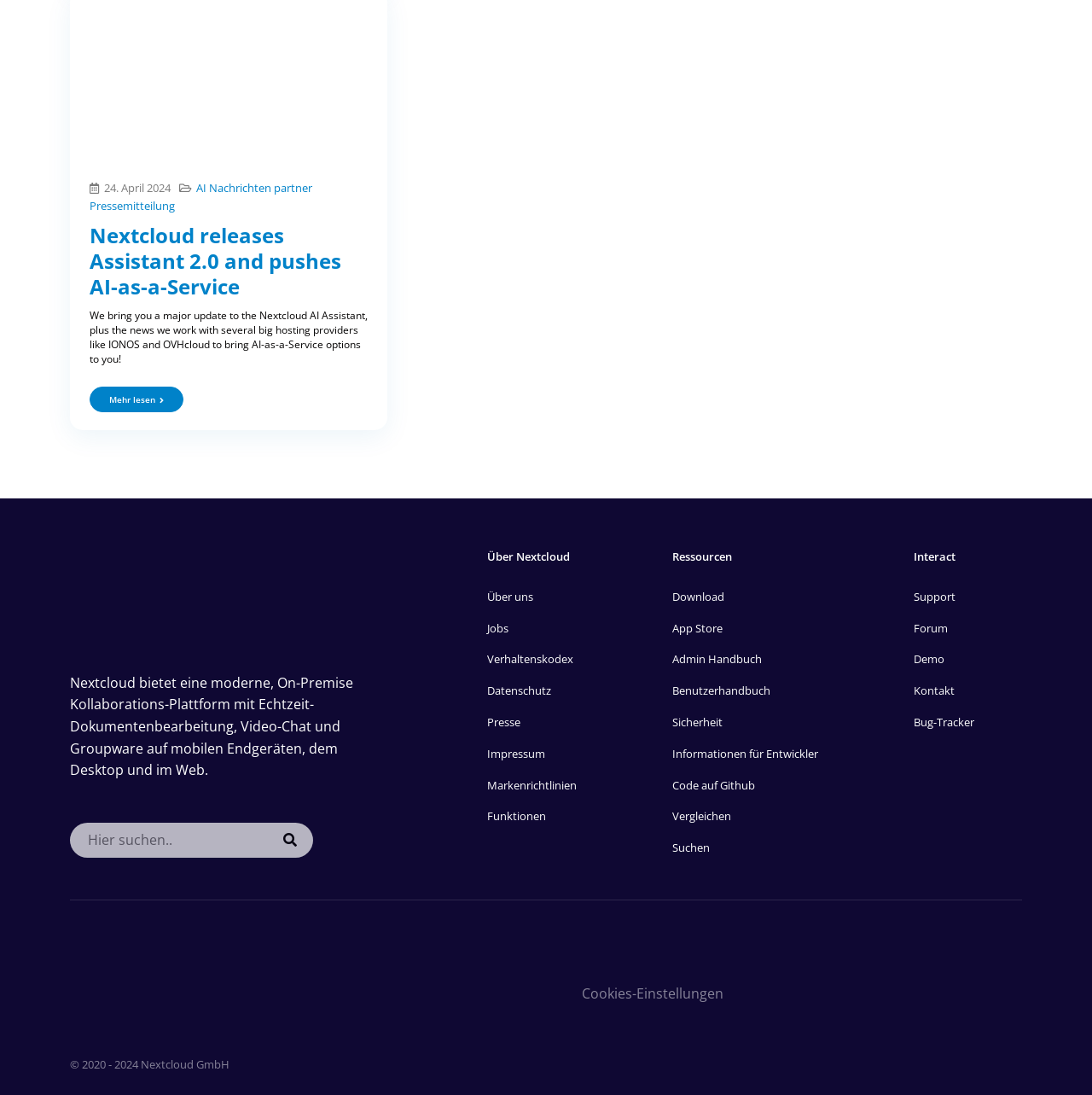Reply to the question below using a single word or brief phrase:
What is the copyright year range?

2020 - 2024